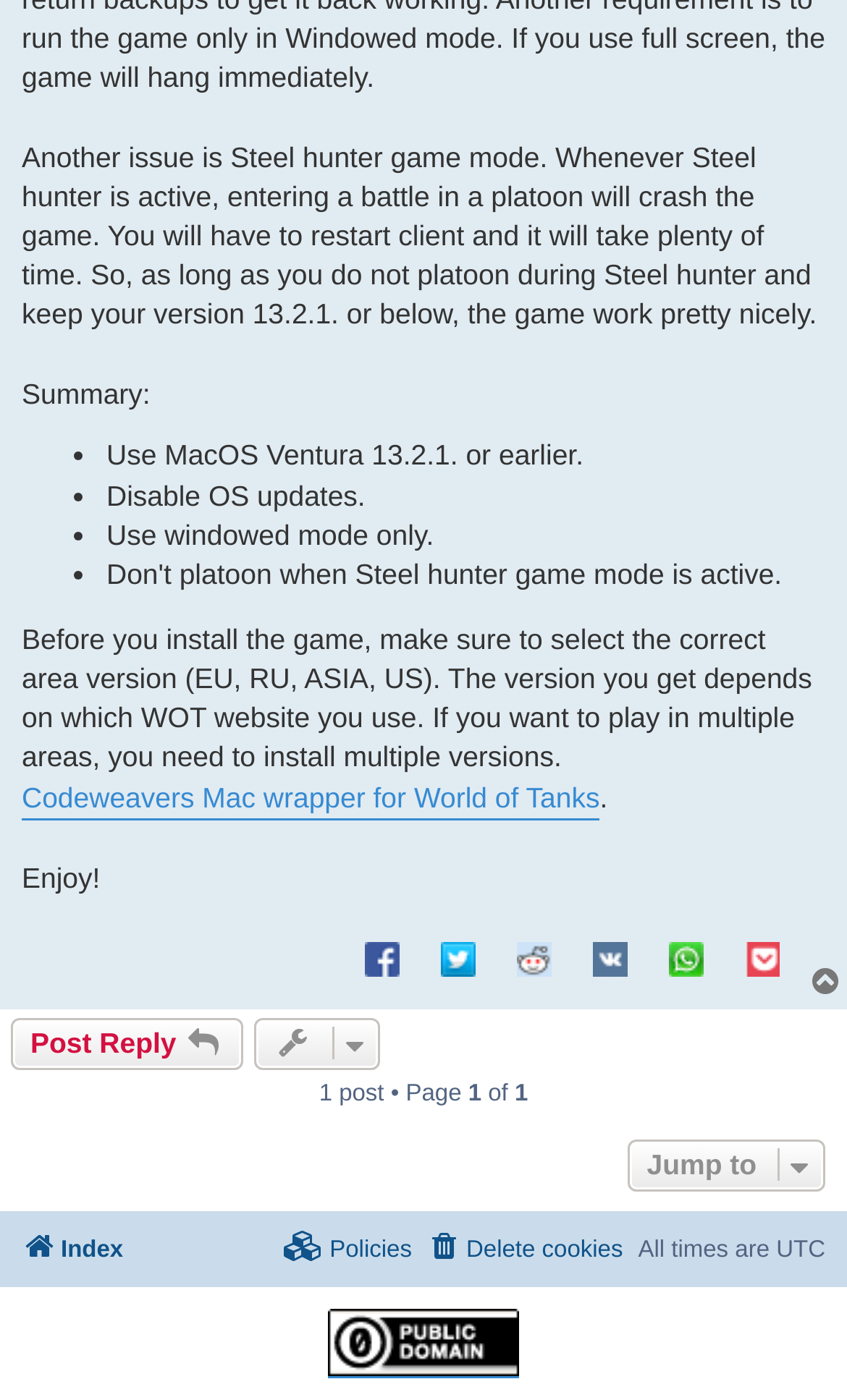From the screenshot, find the bounding box of the UI element matching this description: "Post Reply". Supply the bounding box coordinates in the form [left, top, right, bottom], each a float between 0 and 1.

[0.013, 0.727, 0.287, 0.764]